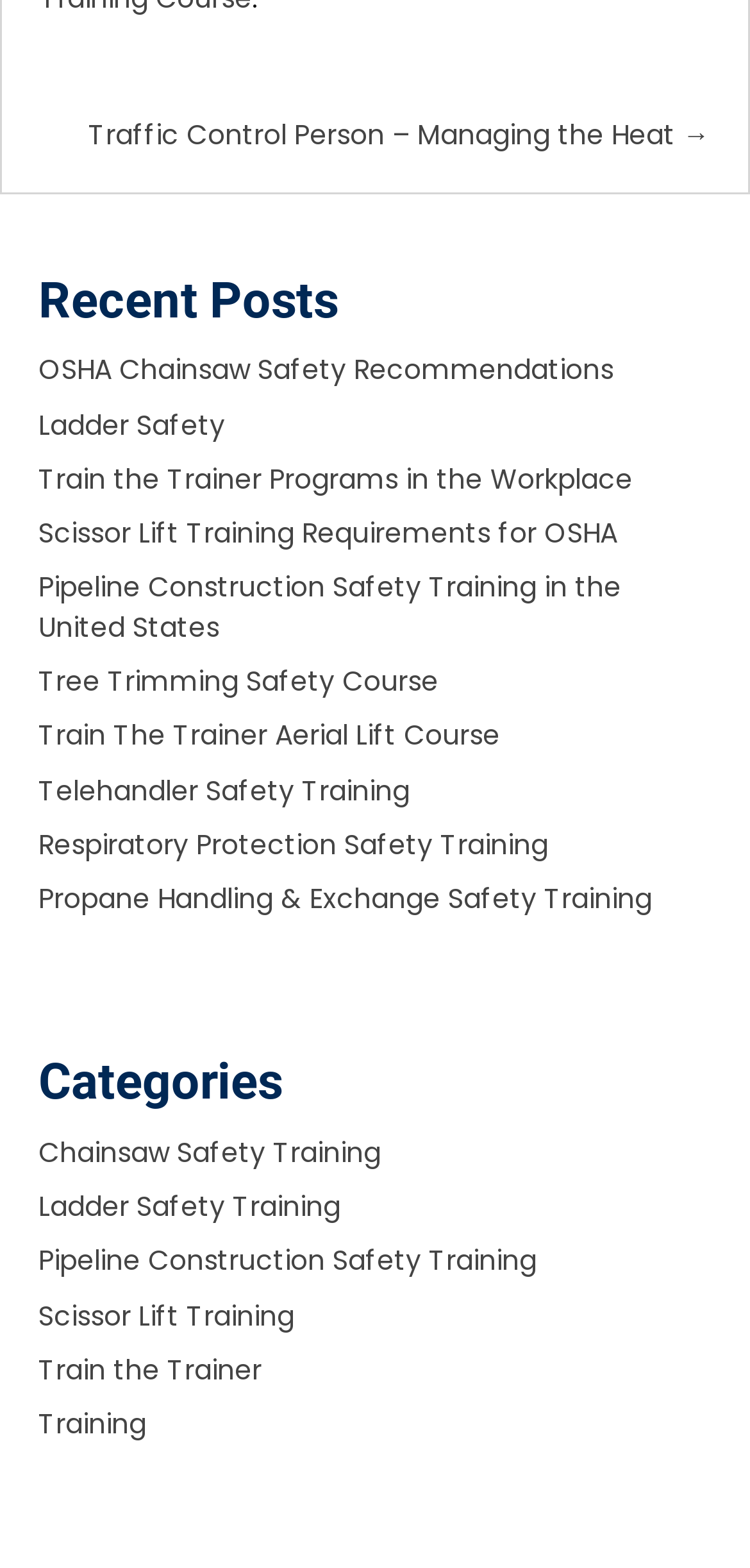What is the last link under 'Recent Posts'? Using the information from the screenshot, answer with a single word or phrase.

Pipeline Construction Safety Training